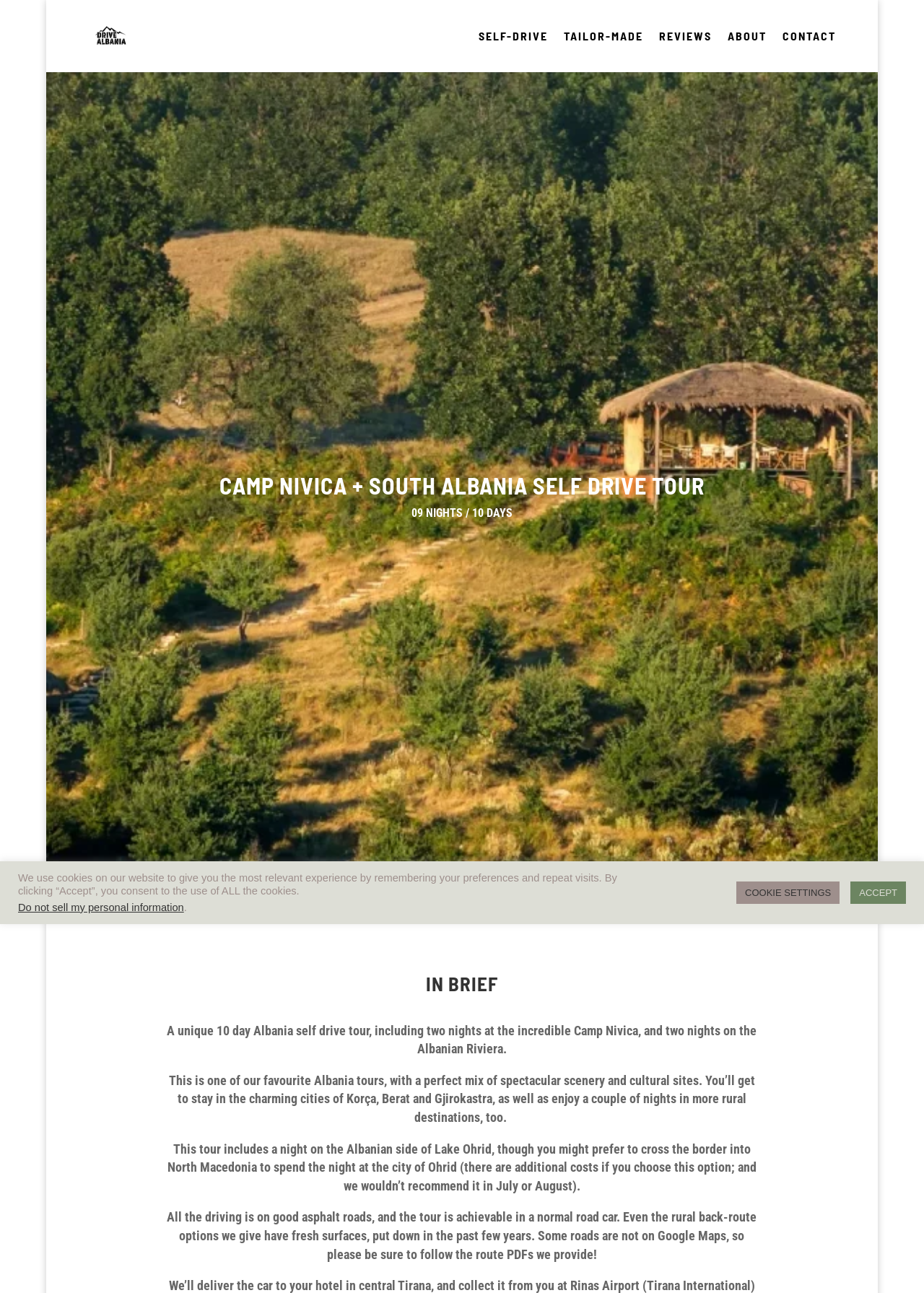Please indicate the bounding box coordinates for the clickable area to complete the following task: "Click on the 'TAILOR-MADE' link". The coordinates should be specified as four float numbers between 0 and 1, i.e., [left, top, right, bottom].

[0.61, 0.024, 0.696, 0.056]